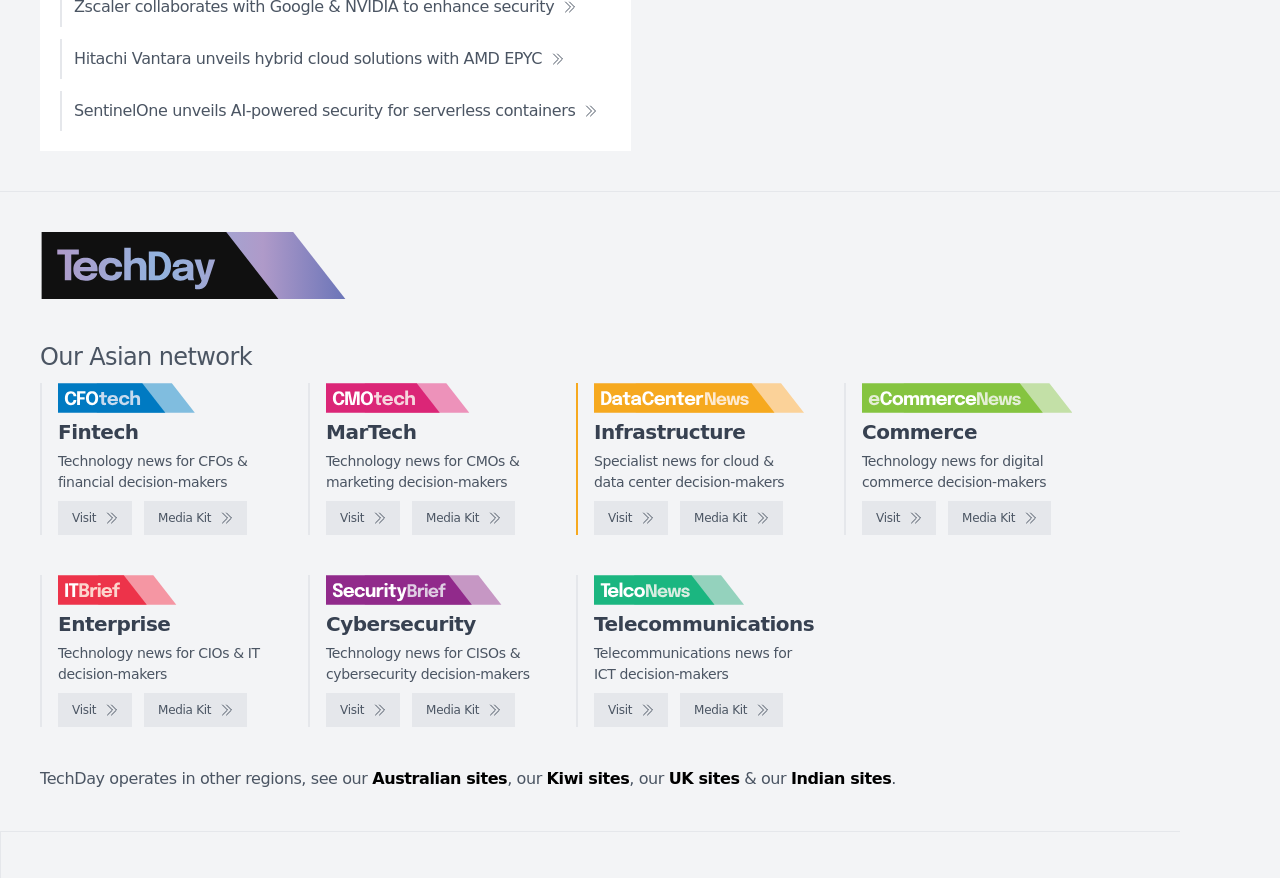Locate the bounding box coordinates for the element described below: "UK sites". The coordinates must be four float values between 0 and 1, formatted as [left, top, right, bottom].

[0.522, 0.876, 0.578, 0.897]